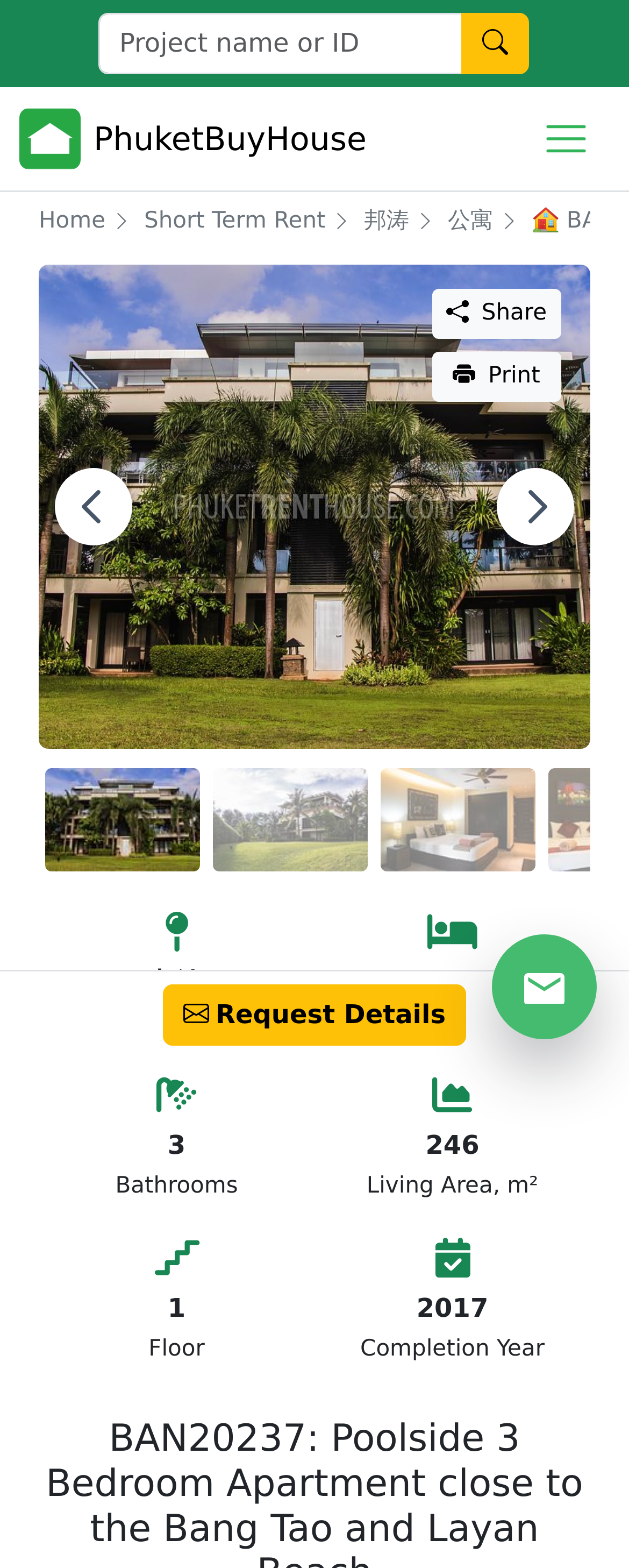What is the completion year of the apartment?
Answer the question based on the image using a single word or a brief phrase.

2017